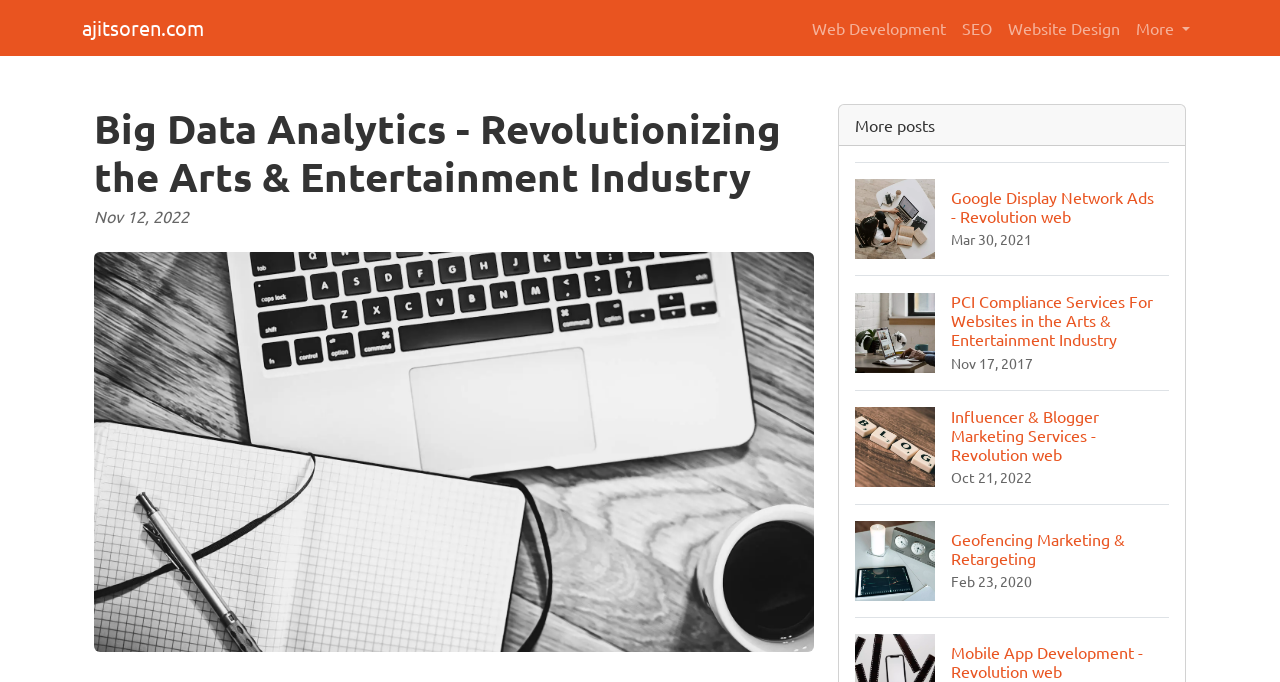Write an exhaustive caption that covers the webpage's main aspects.

The webpage is about big data analytics in the Arts & Entertainment industry. At the top, there are four links: "ajitsoren.com", "Web Development", "SEO", and "Website Design", followed by a "More" button. Below these links, there is a header section with a heading that reads "Big Data Analytics - Revolutionizing the Arts & Entertainment Industry" and a date "Nov 12, 2022". 

To the right of the header section, there is a figure containing an image. Below the header section, there are four links to articles or blog posts, each with an image and a heading. The articles are titled "Google Display Network Ads - Revolution web", "PCI Compliance Services For Websites in the Arts & Entertainment Industry", "Influencer & Blogger Marketing Services - Revolution web", and "Geofencing Marketing & Retargeting". 

The articles are arranged vertically, with the most recent one at the top. Each article has a heading and an image, and they take up most of the webpage. There is also a "More posts" text above the articles. At the very bottom of the webpage, there is a heading that reads "Mobile App Development - Revolution web", but it seems to be cut off from the rest of the content.